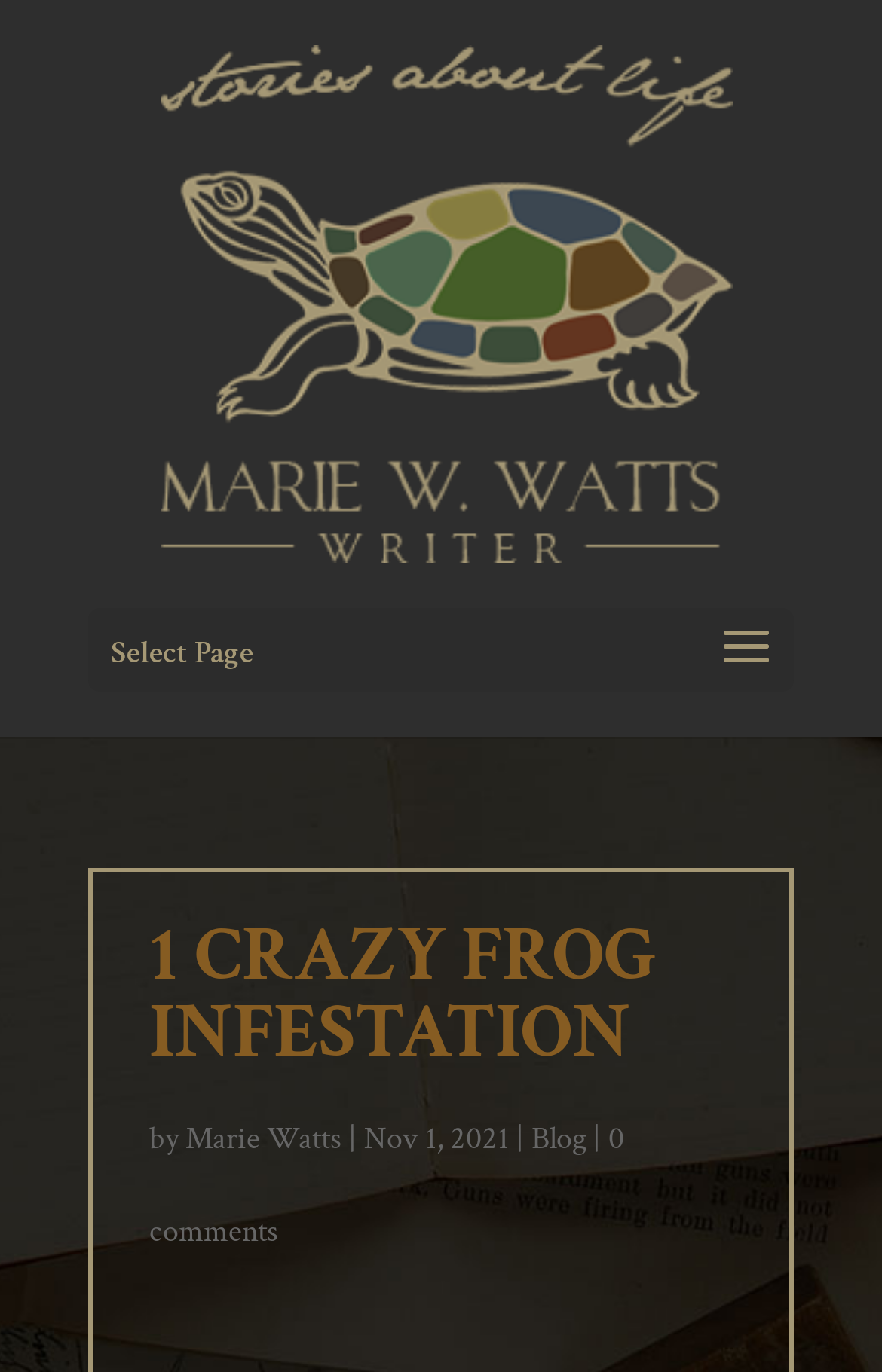Determine the bounding box coordinates for the region that must be clicked to execute the following instruction: "Share on Facebook".

[0.697, 0.776, 0.892, 0.809]